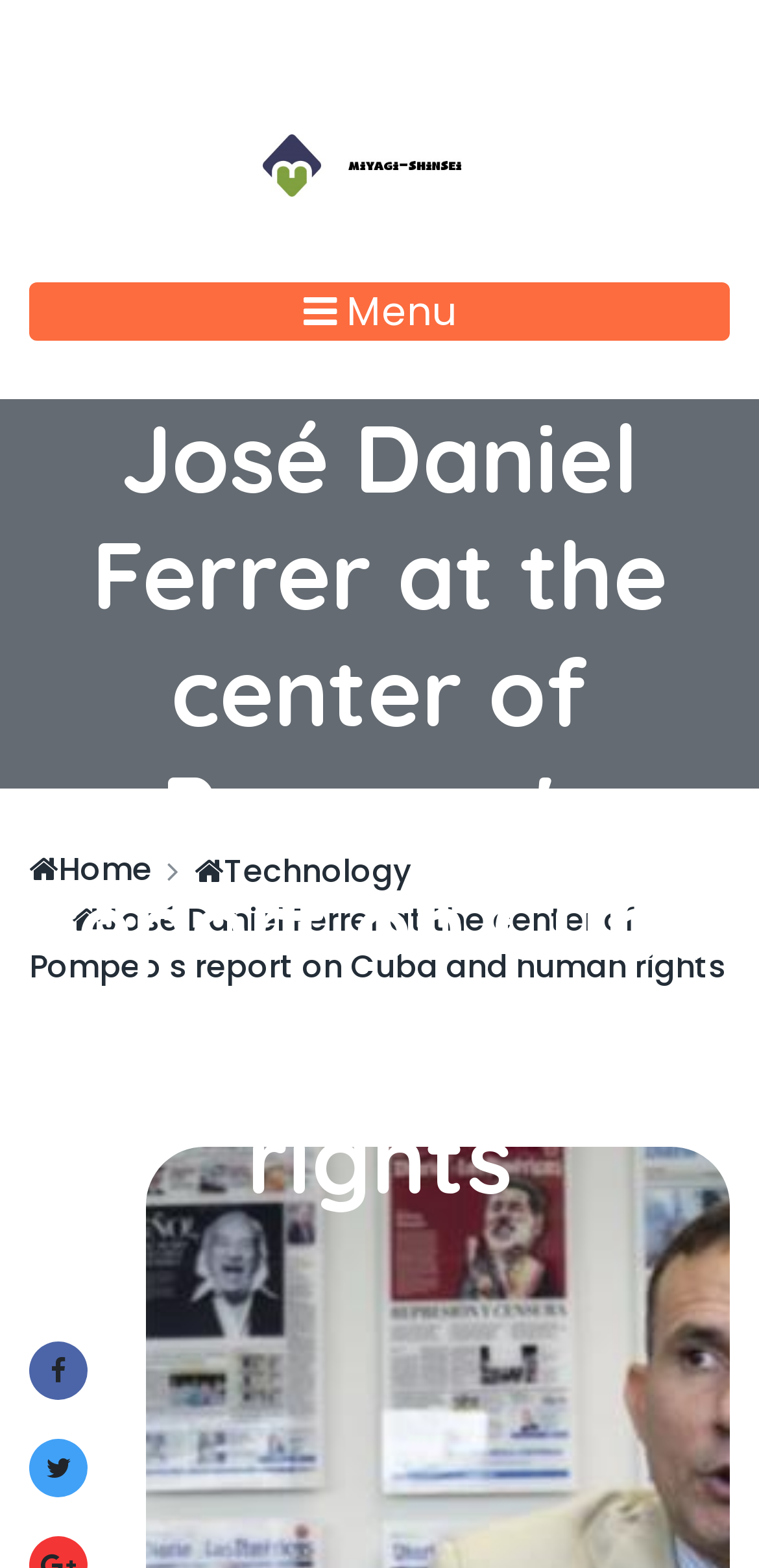What is the topic of the main article?
Refer to the image and answer the question using a single word or phrase.

Cuba and human rights